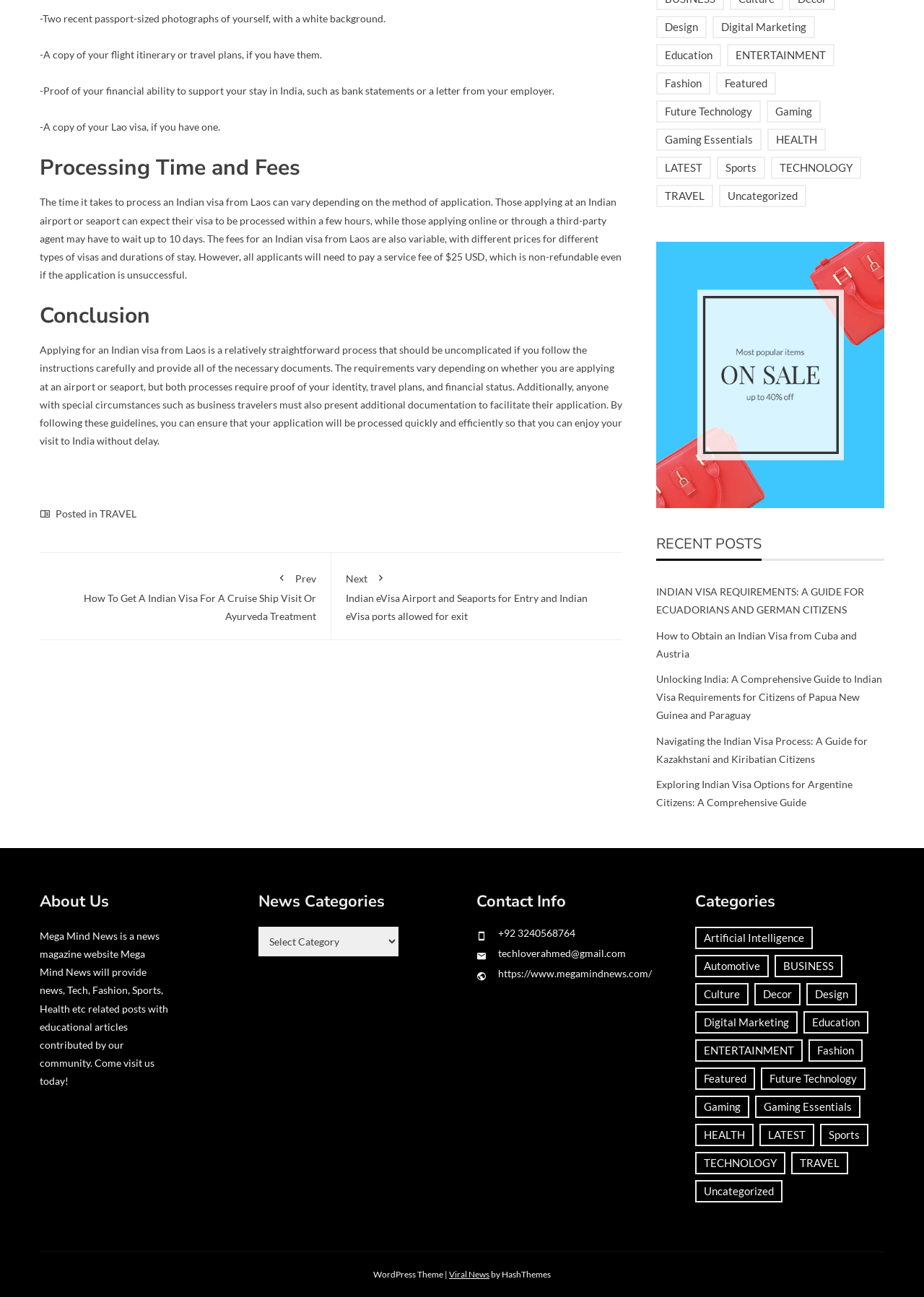Provide a one-word or short-phrase answer to the question:
What is the service fee for an Indian visa application?

$25 USD